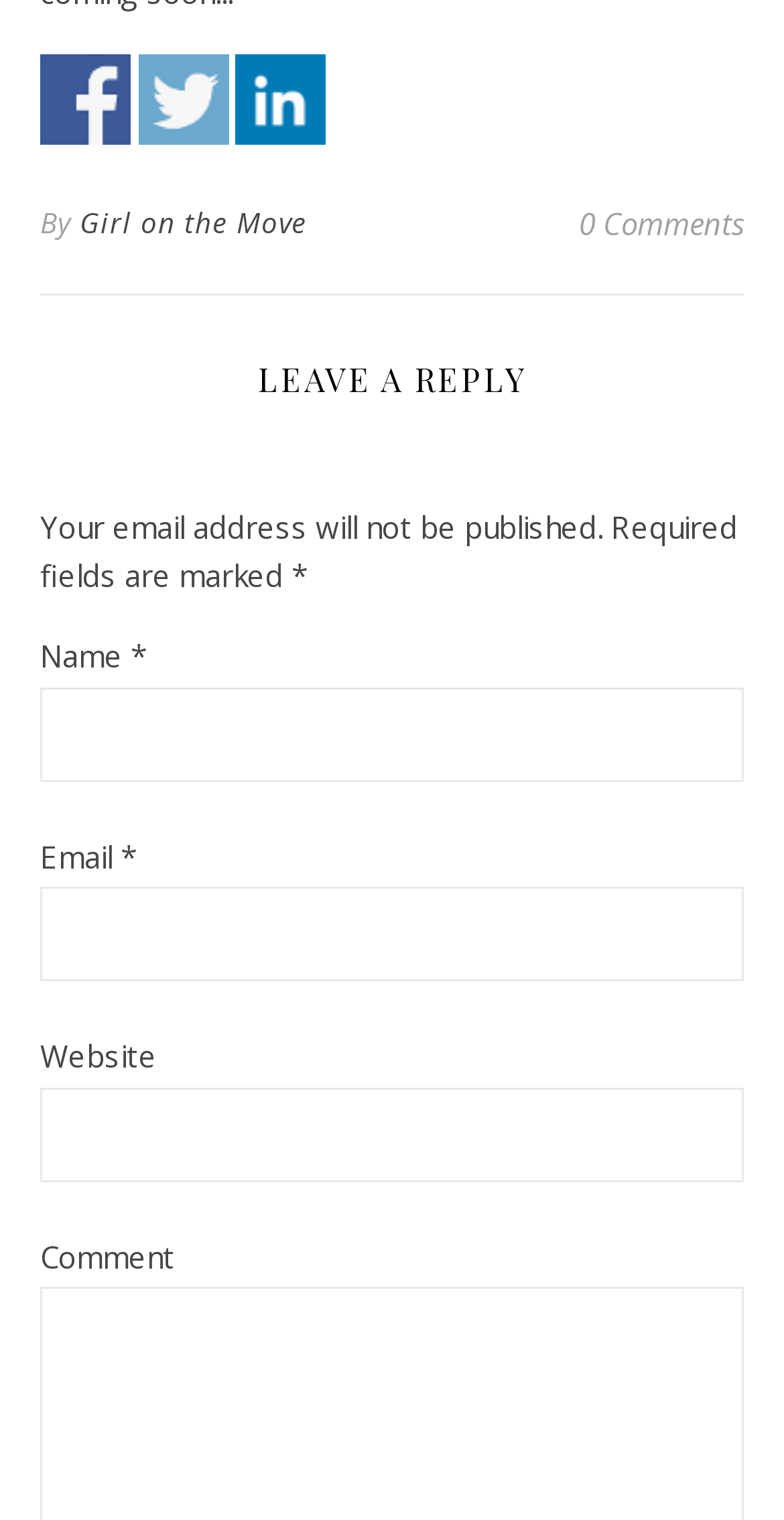What is the label of the required field marked with an asterisk?
Examine the screenshot and reply with a single word or phrase.

Name and Email